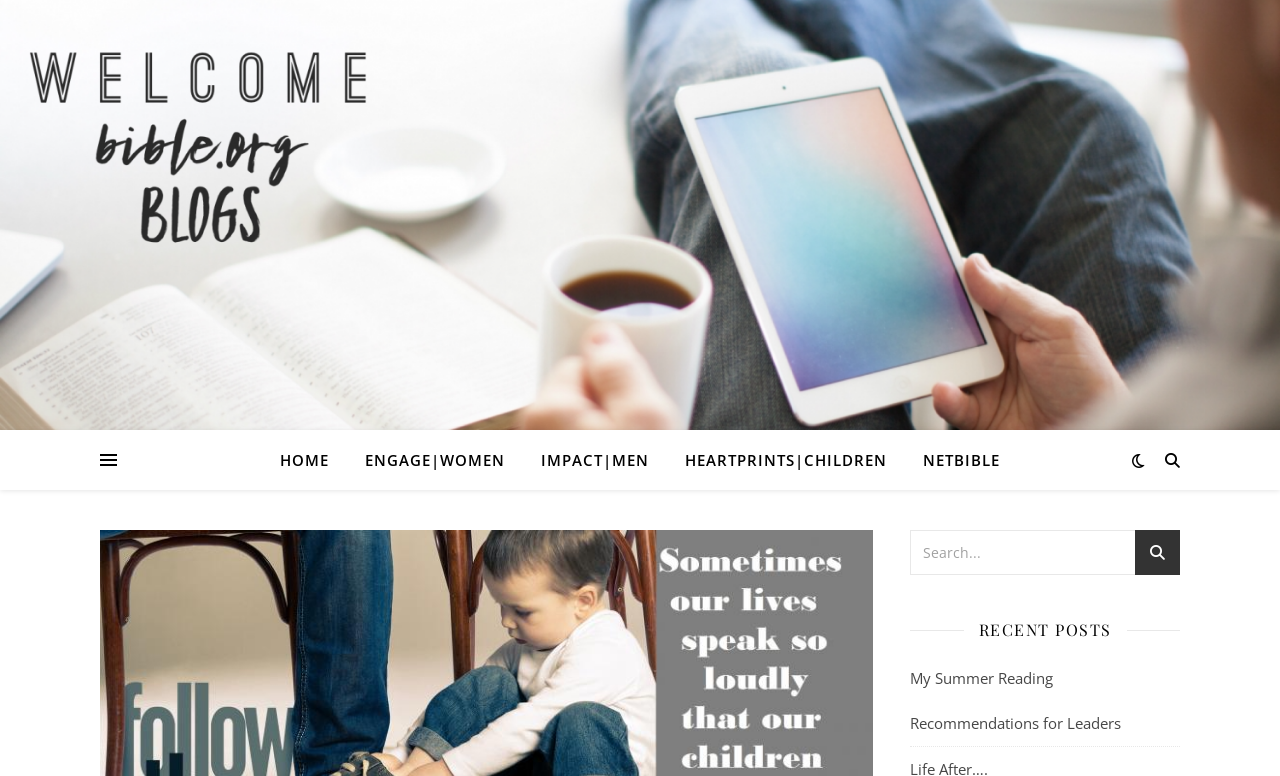Identify the bounding box coordinates of the section to be clicked to complete the task described by the following instruction: "go to home page". The coordinates should be four float numbers between 0 and 1, formatted as [left, top, right, bottom].

[0.219, 0.554, 0.27, 0.631]